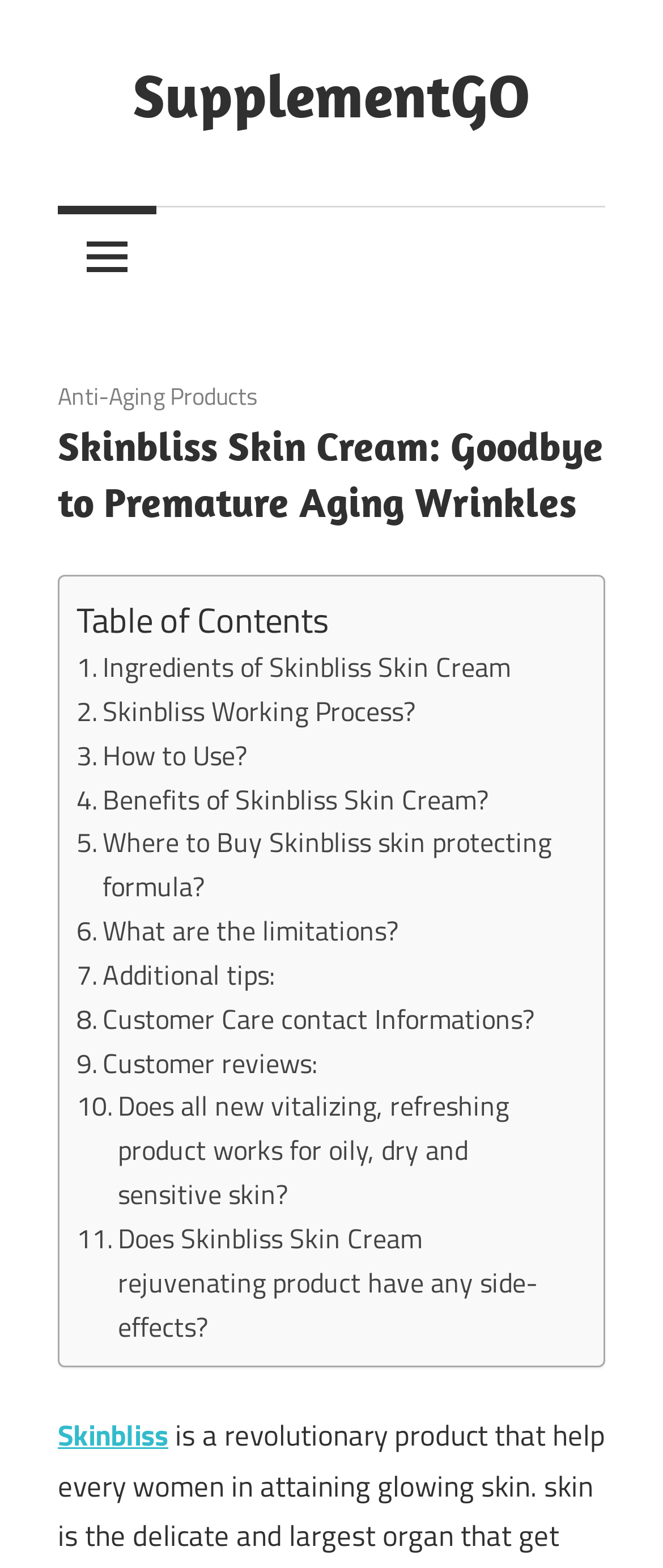What is the date of the article?
Using the information from the image, answer the question thoroughly.

I found the date of the article by looking at the header section of the webpage, where it says 'February 18, 2020' next to the time icon.